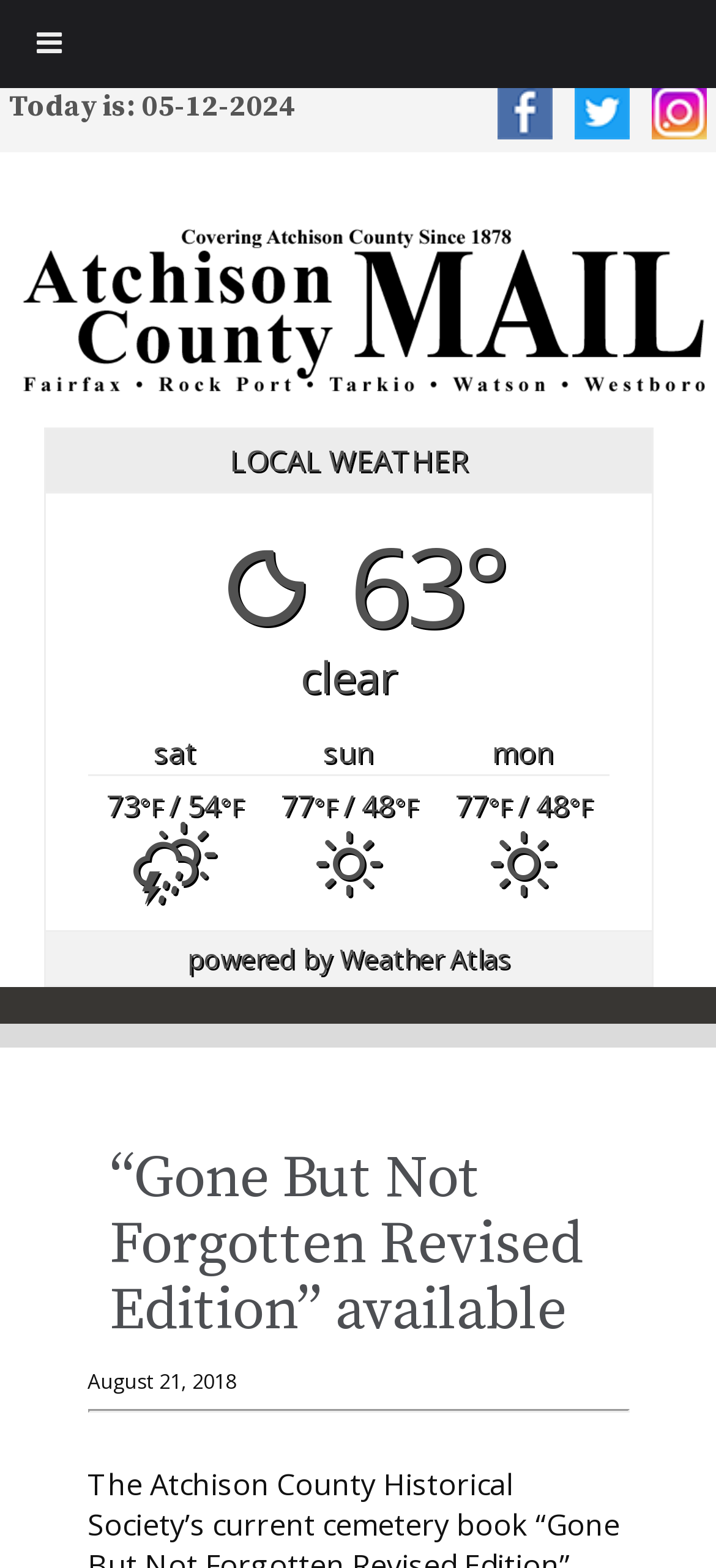Using the provided element description, identify the bounding box coordinates as (top-left x, top-left y, bottom-right x, bottom-right y). Ensure all values are between 0 and 1. Description: aria-label="Toggle Menu"

[0.0, 0.0, 0.138, 0.056]